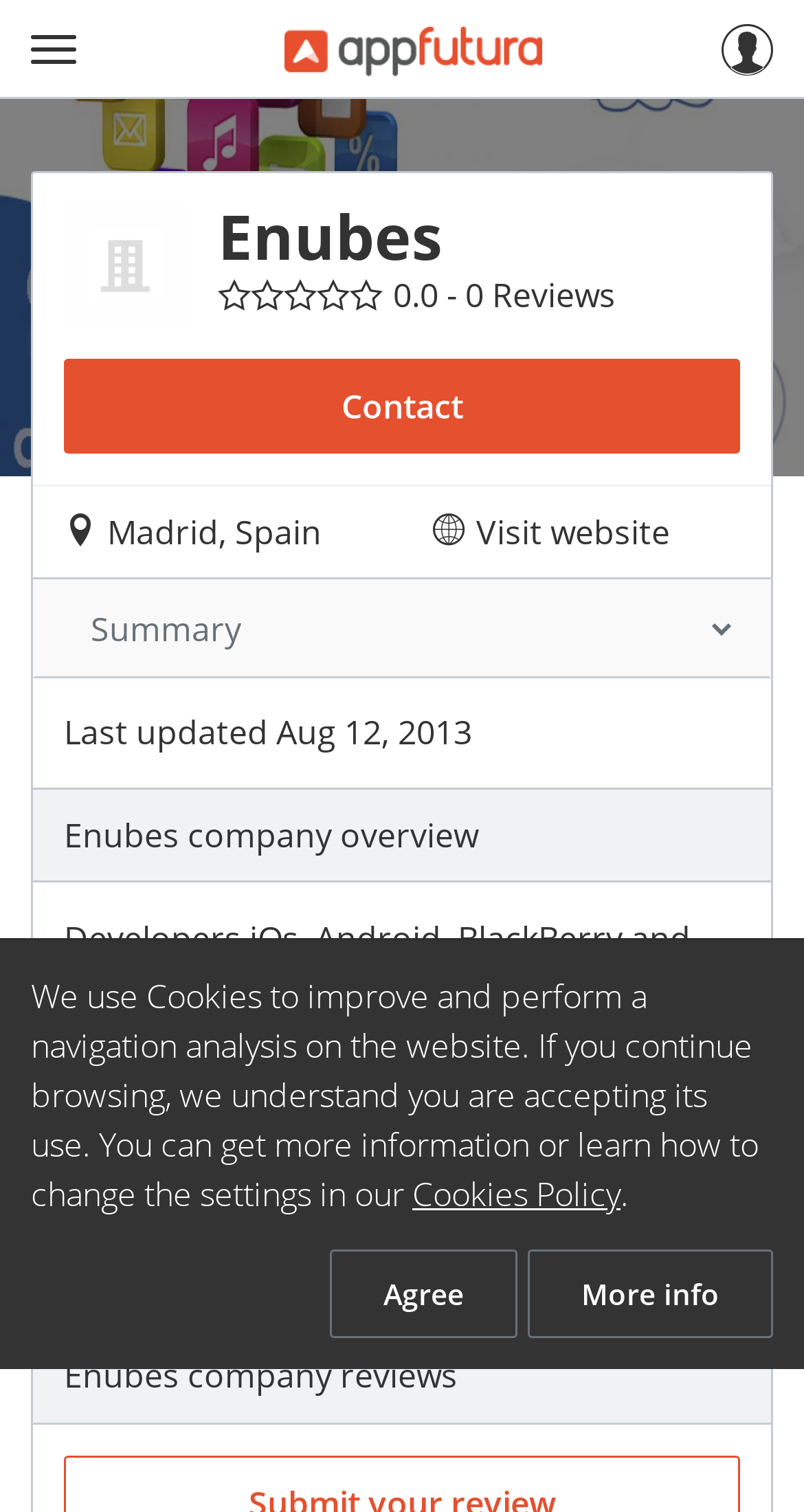Please specify the coordinates of the bounding box for the element that should be clicked to carry out this instruction: "Visit the Enubes website". The coordinates must be four float numbers between 0 and 1, formatted as [left, top, right, bottom].

[0.592, 0.336, 0.833, 0.366]